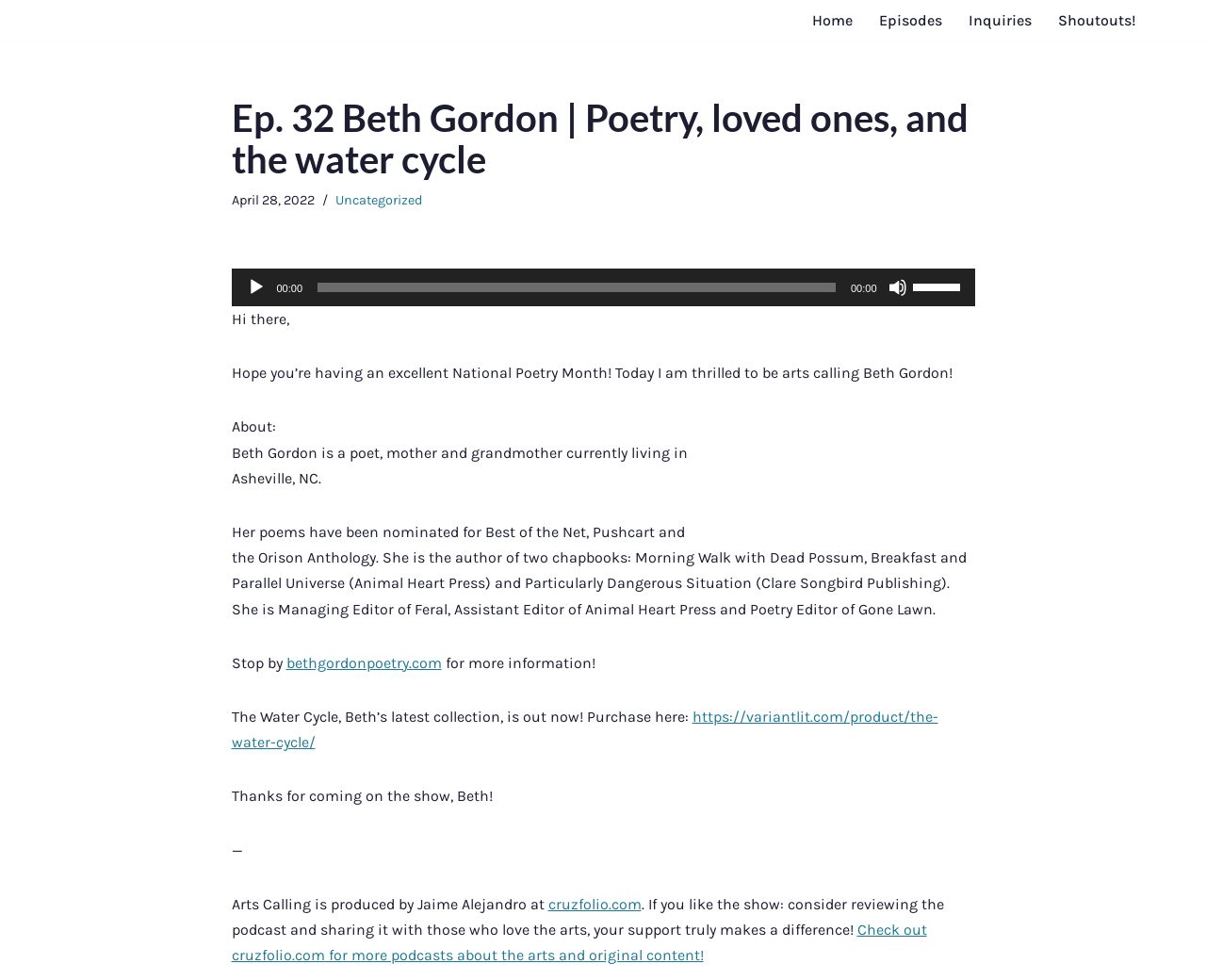Who is the producer of the Arts Calling podcast?
Using the image, respond with a single word or phrase.

Jaime Alejandro